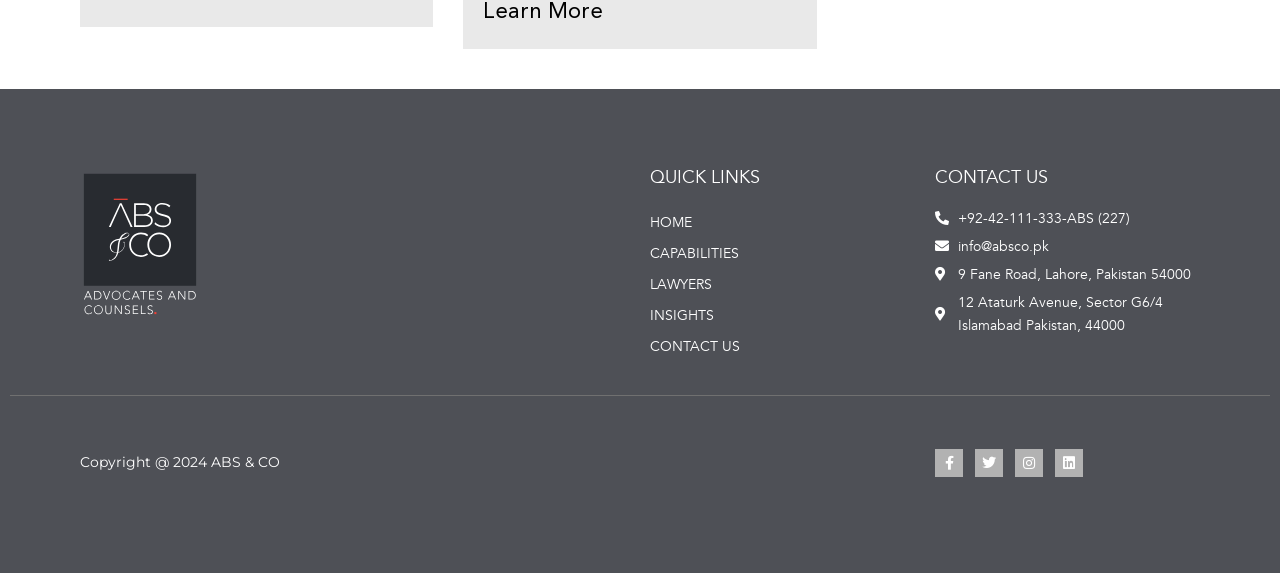How many social media links are available?
Based on the image, give a one-word or short phrase answer.

3